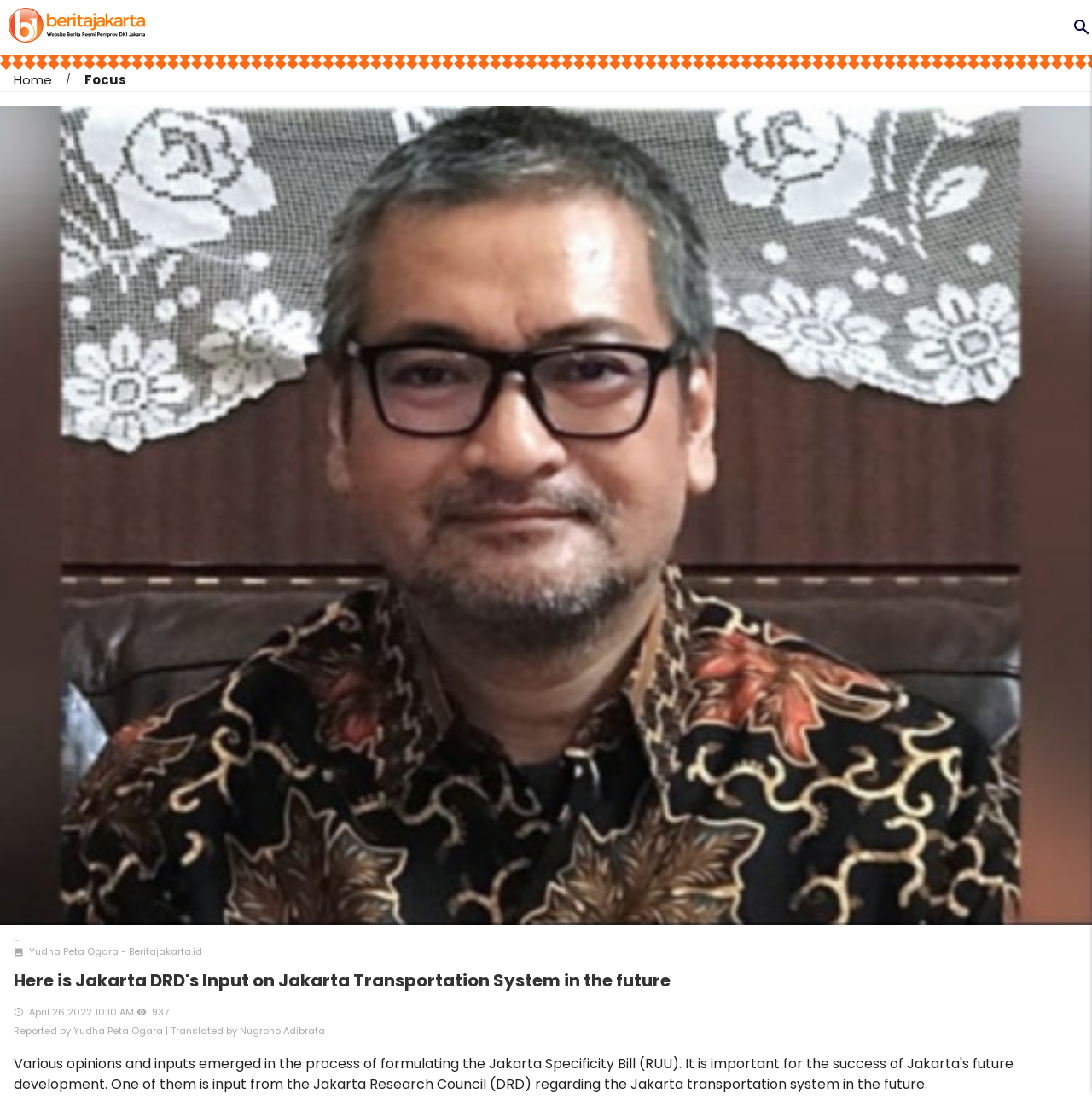What is the topic of the article?
Use the information from the screenshot to give a comprehensive response to the question.

I found the answer by looking at the main heading of the article, which is 'Here is Jakarta DRD's Input on Jakarta Transportation System in the future', indicating that the topic of the article is related to Jakarta's transportation system.